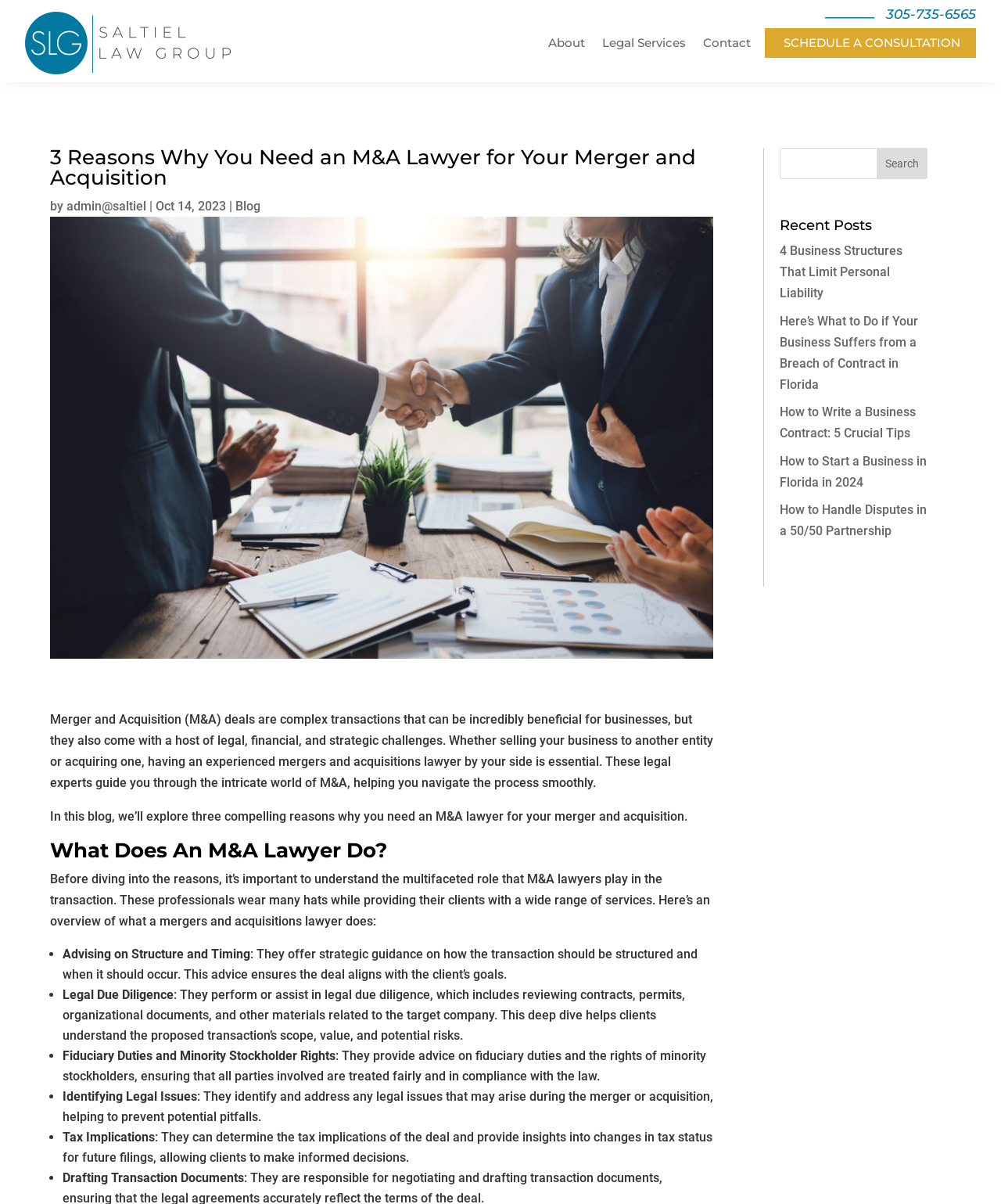Examine the screenshot and answer the question in as much detail as possible: What is the date of the blog post?

I found the date of the blog post by looking at the text element with the text 'Oct 14, 2023', which is located near the author's name.